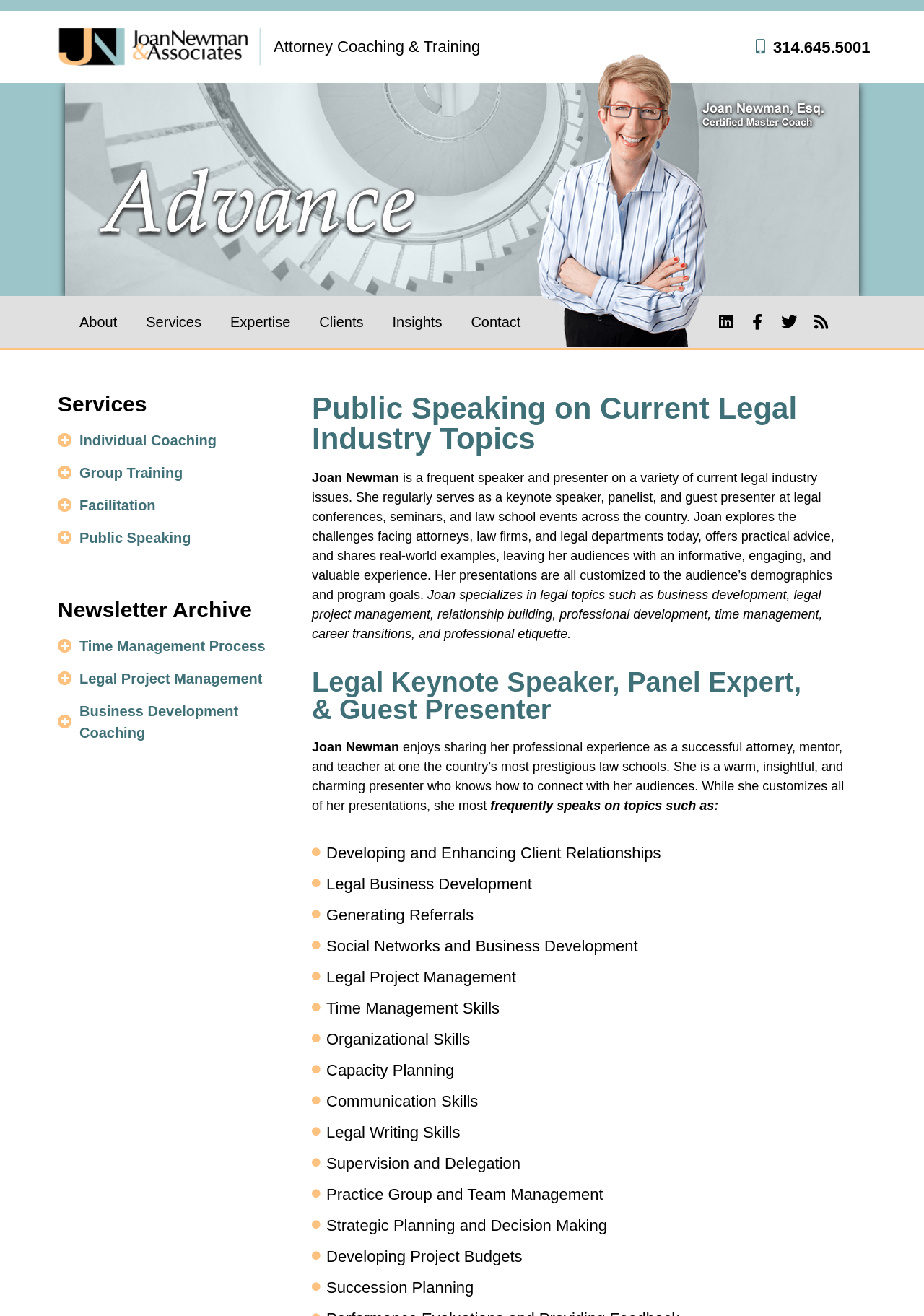Find the bounding box coordinates for the element that must be clicked to complete the instruction: "search for something". The coordinates should be four float numbers between 0 and 1, indicated as [left, top, right, bottom].

None